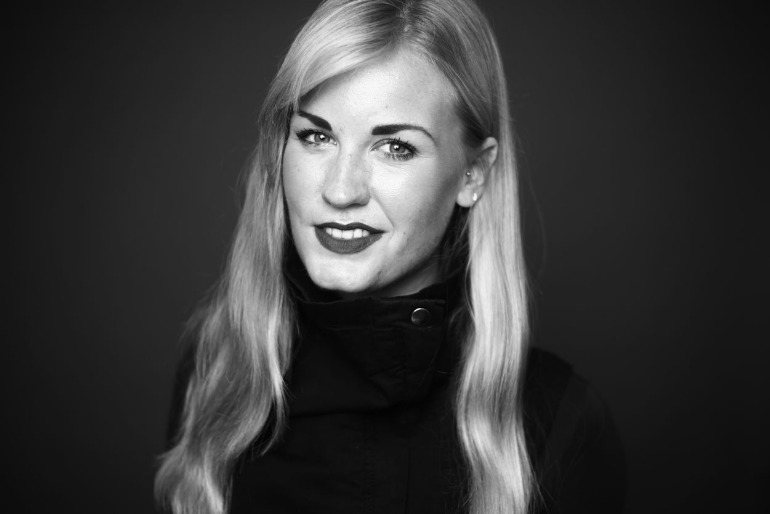Explain the details of the image comprehensively.

The image features Meredith Holbrook, a talented freelance photojournalist known for her impactful work in photography, particularly in Israel and the Palestinian Territories. In this black-and-white portrait, she is captured with a confident expression, showcasing her long blonde hair and stylish black jacket. The subtle lighting accentuates her features, highlighting her striking blue eyes and bold lip color. This photograph emphasizes her professional demeanor and dedication to capturing important moments, reflecting her integral role at the Canadian Friends of the Jaffa Institute, where she contributes through artistic oversight and documentation of events.